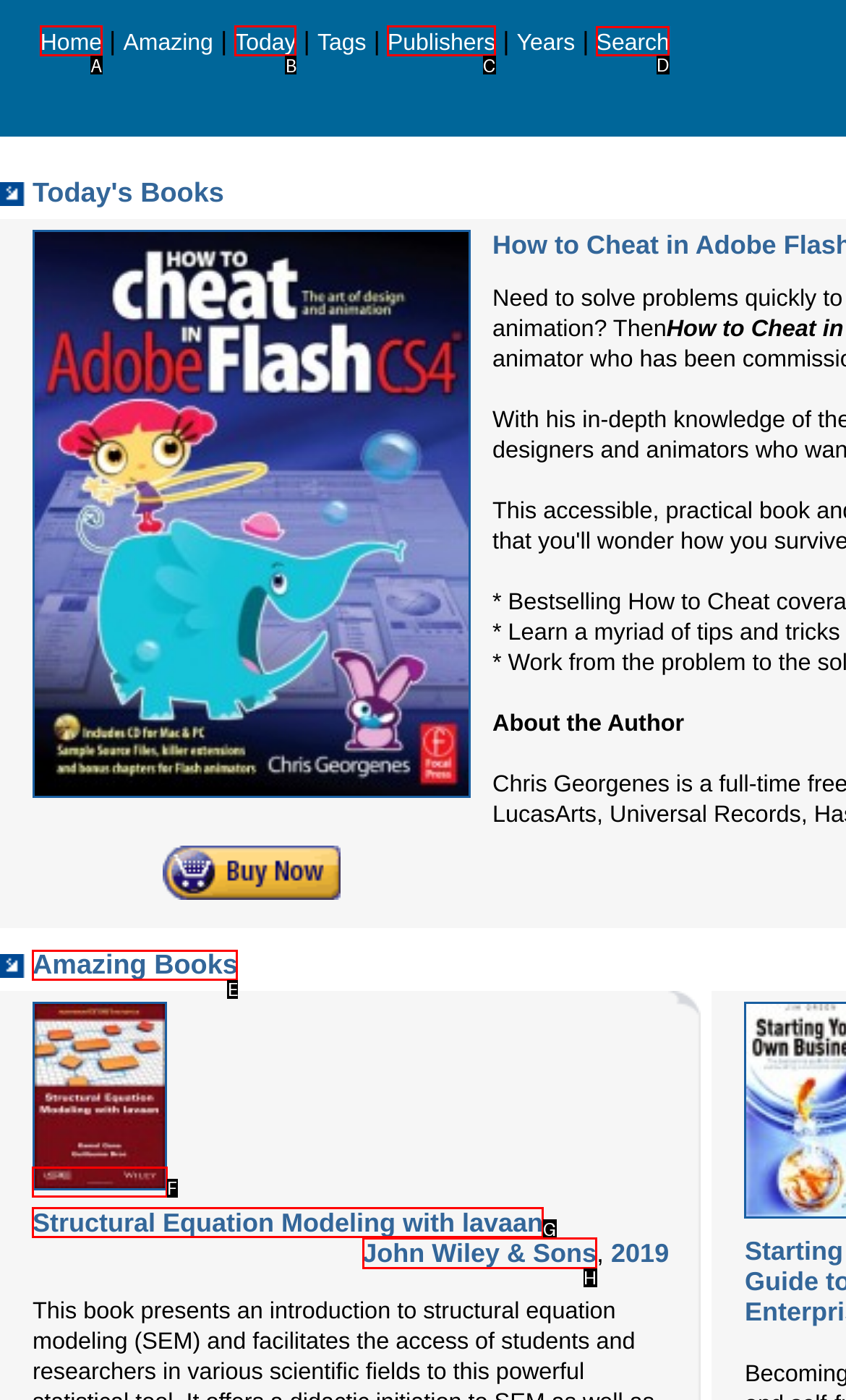Pick the option that should be clicked to perform the following task: Search for books
Answer with the letter of the selected option from the available choices.

D